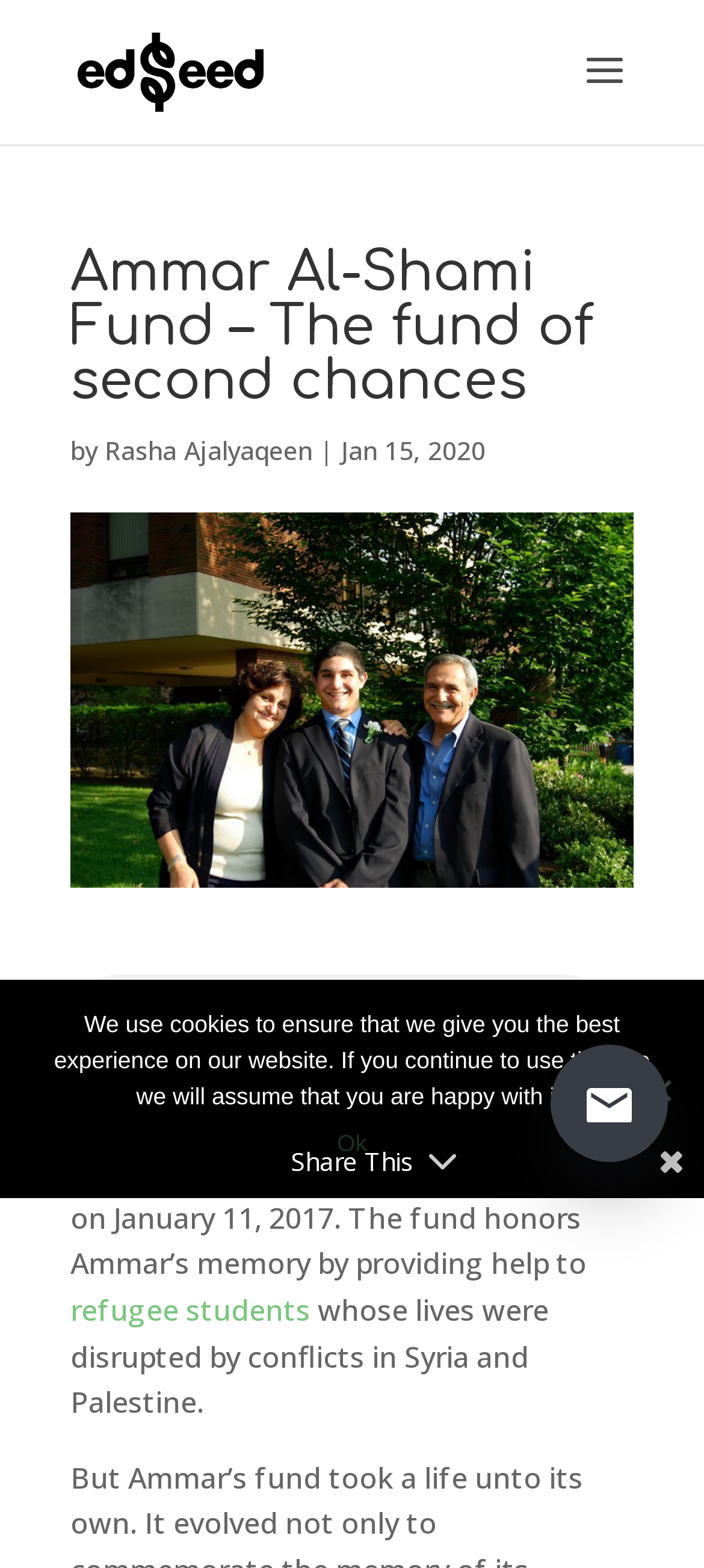Give the bounding box coordinates for the element described as: "Ok".

[0.479, 0.718, 0.521, 0.741]